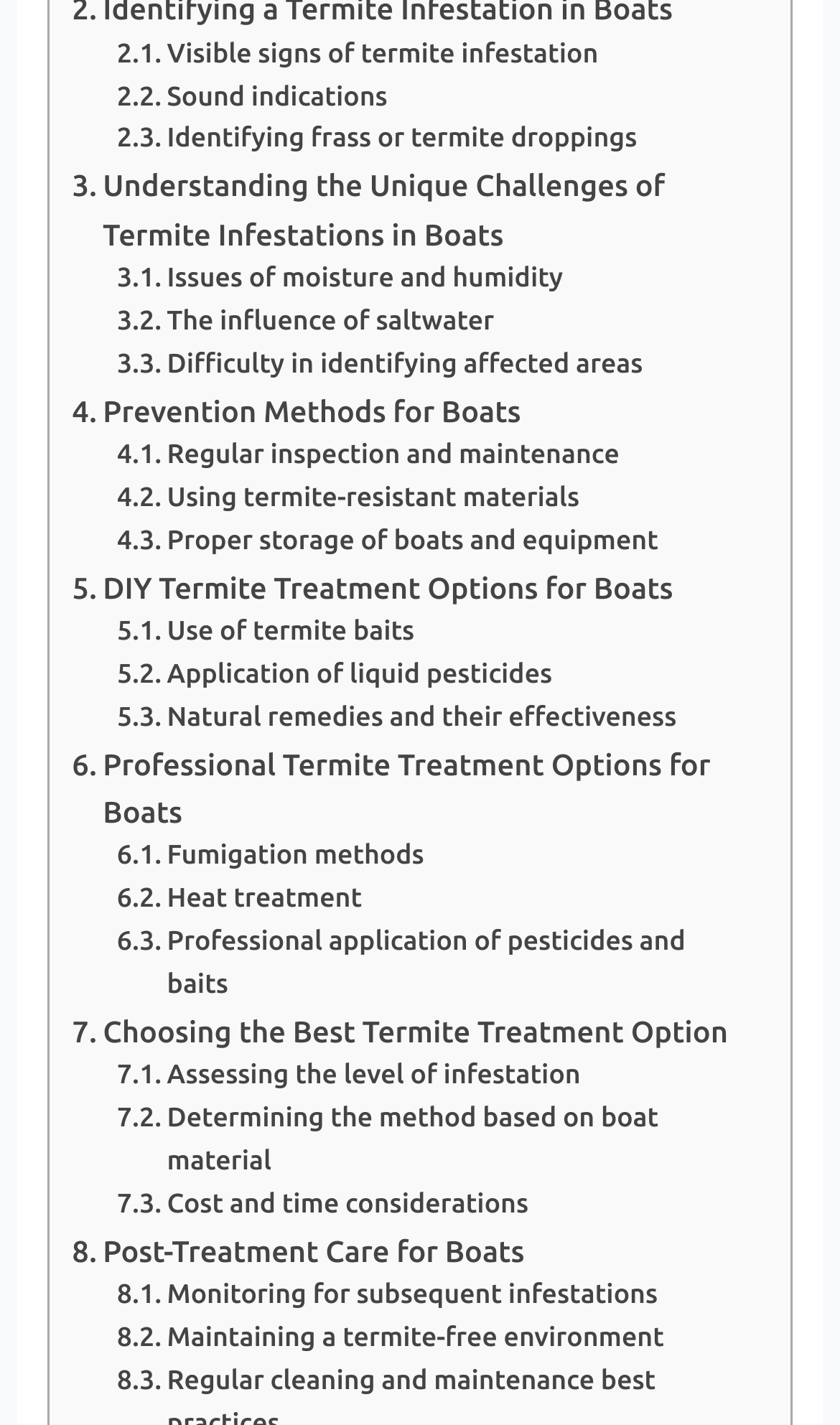Extract the bounding box coordinates for the UI element described as: "Fumigation methods".

[0.139, 0.586, 0.505, 0.616]